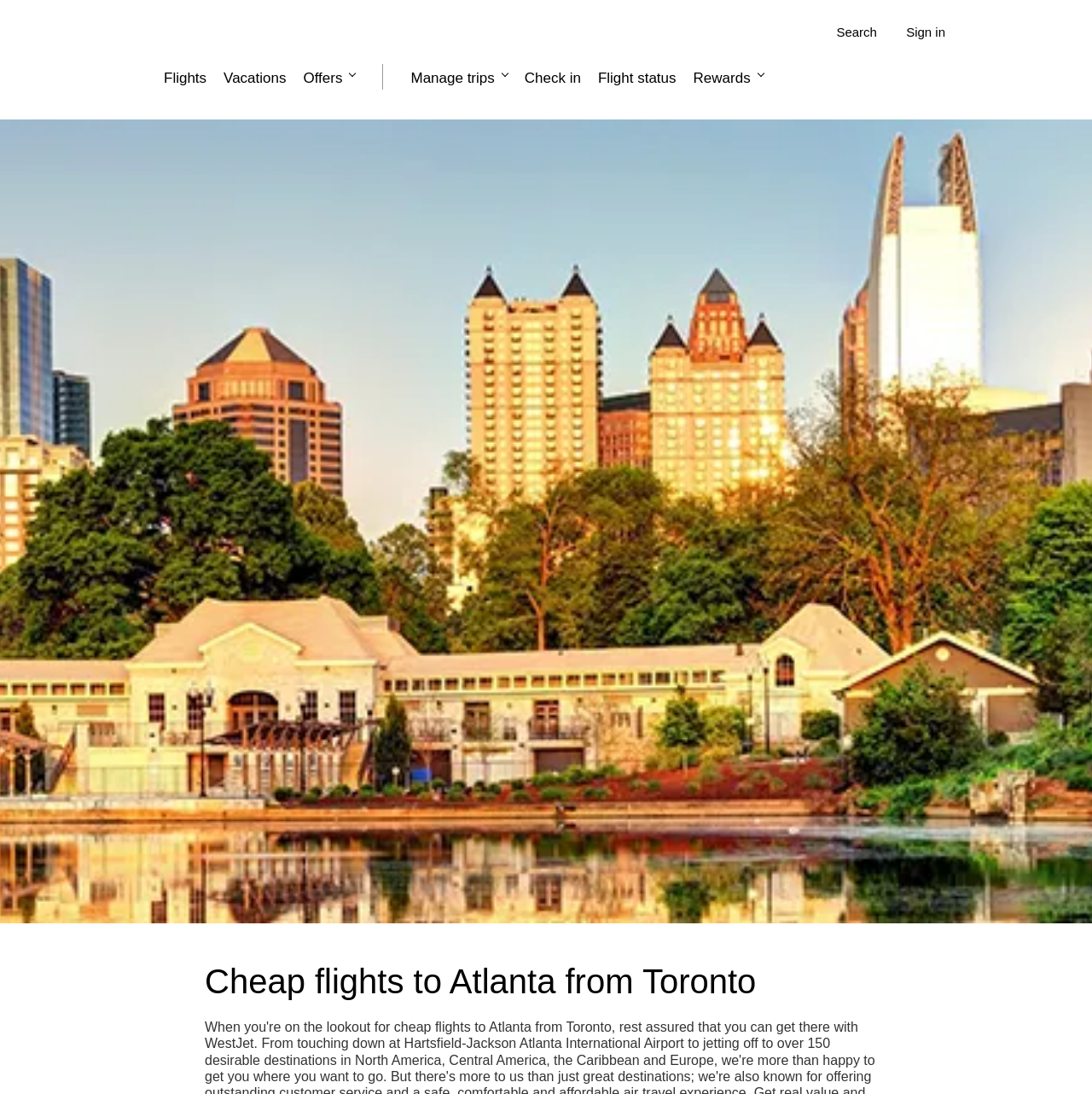What is the airline's name? Look at the image and give a one-word or short phrase answer.

WestJet